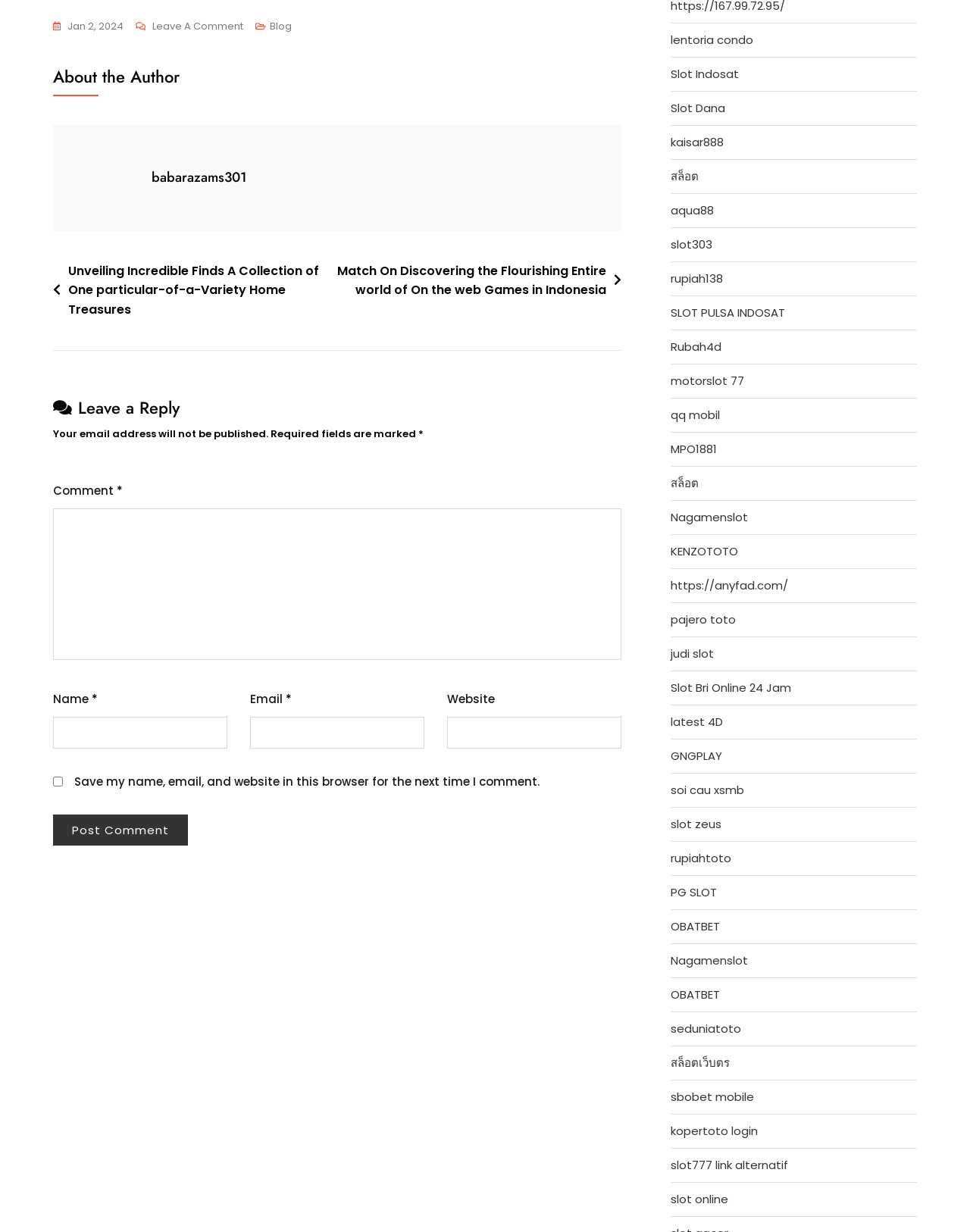Can you show the bounding box coordinates of the region to click on to complete the task described in the instruction: "Click on the 'Leave a Reply' link"?

[0.055, 0.321, 0.641, 0.34]